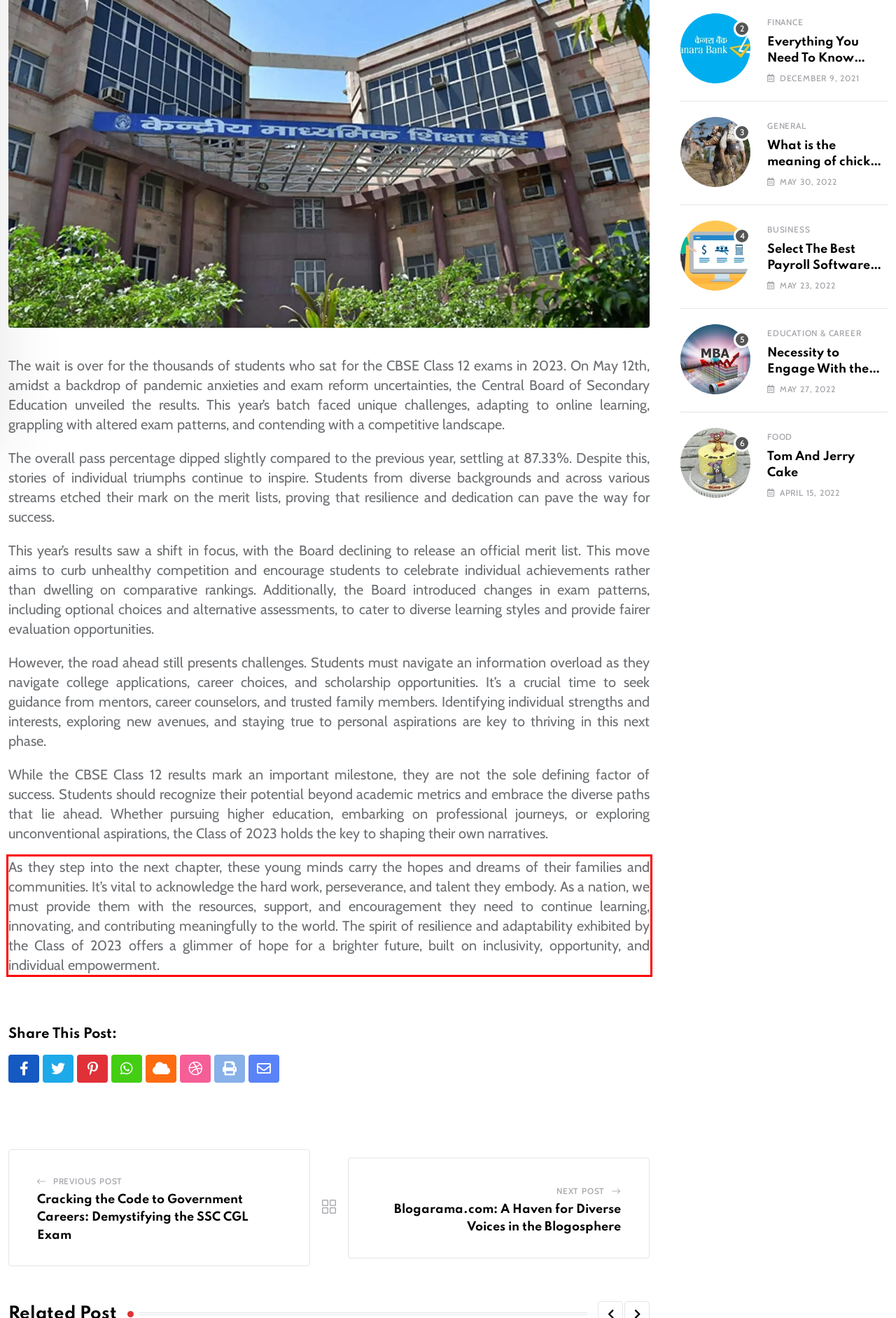You are presented with a webpage screenshot featuring a red bounding box. Perform OCR on the text inside the red bounding box and extract the content.

As they step into the next chapter, these young minds carry the hopes and dreams of their families and communities. It’s vital to acknowledge the hard work, perseverance, and talent they embody. As a nation, we must provide them with the resources, support, and encouragement they need to continue learning, innovating, and contributing meaningfully to the world. The spirit of resilience and adaptability exhibited by the Class of 2023 offers a glimmer of hope for a brighter future, built on inclusivity, opportunity, and individual empowerment.